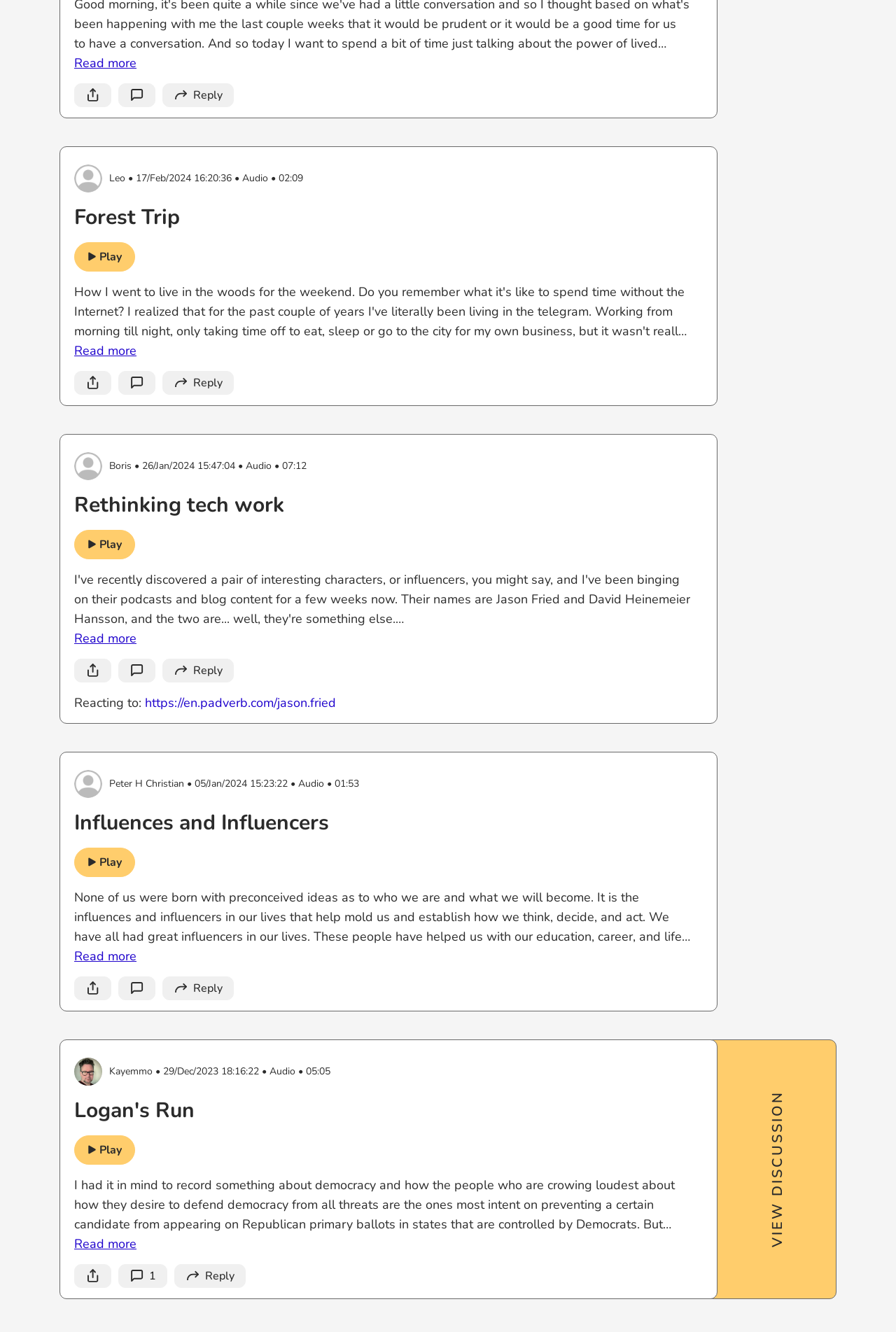What is the name of the person who posted the third article?
Please provide a single word or phrase as your answer based on the screenshot.

Peter H Christian